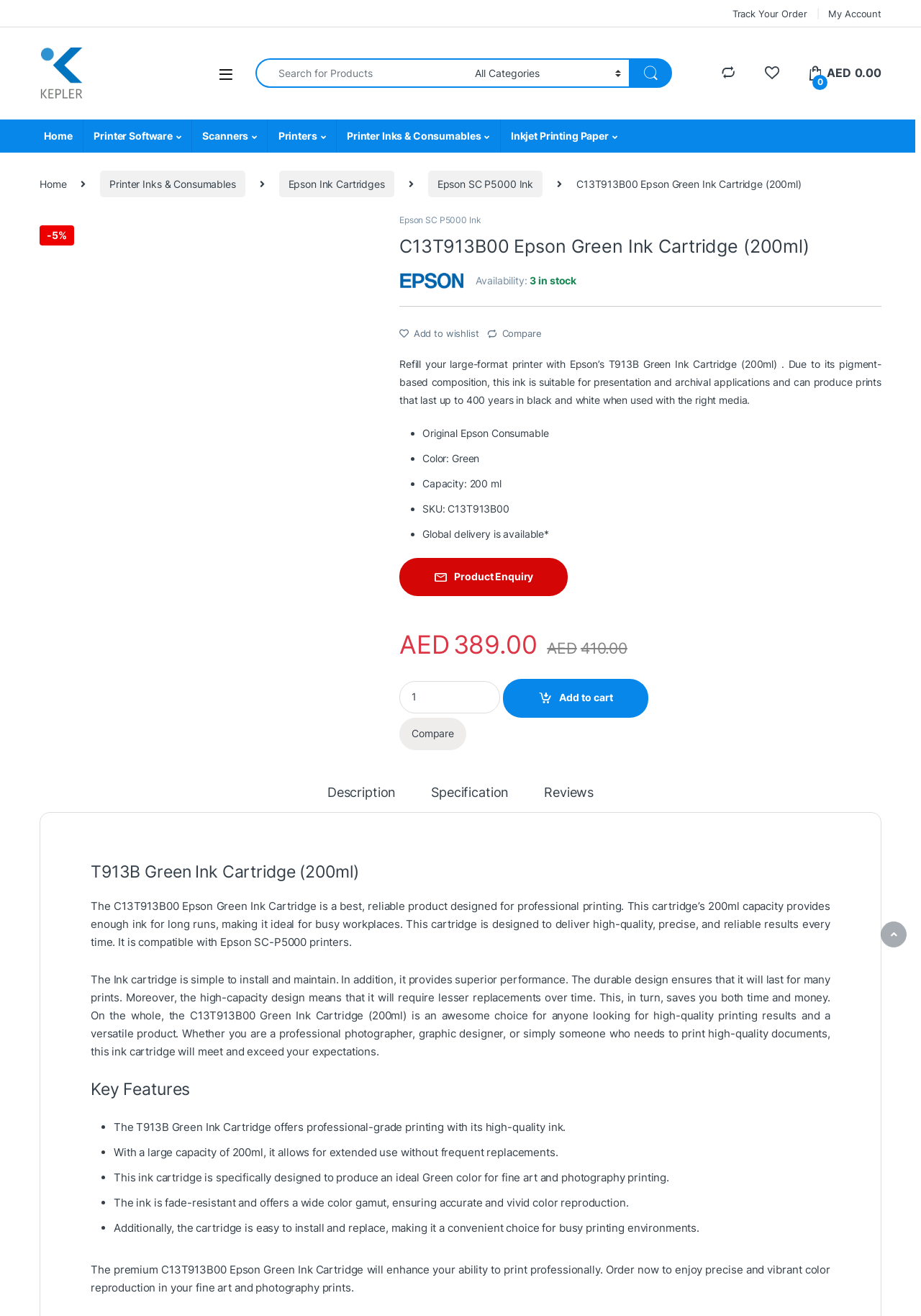Give a one-word or short phrase answer to this question: 
What is the capacity of the Epson Green Ink Cartridge?

200ml